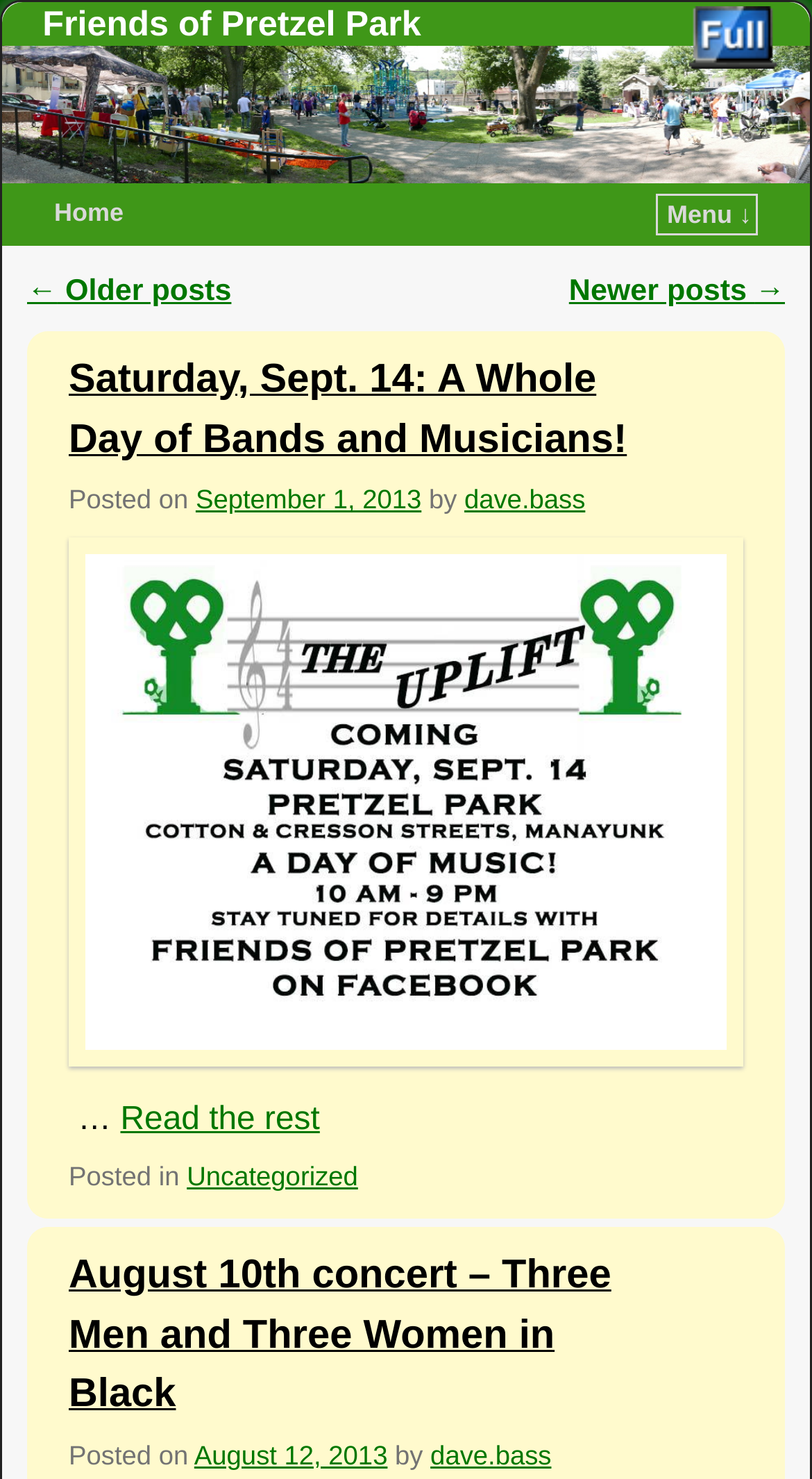Identify the bounding box coordinates of the area you need to click to perform the following instruction: "Read the rest of the post".

[0.148, 0.744, 0.394, 0.768]